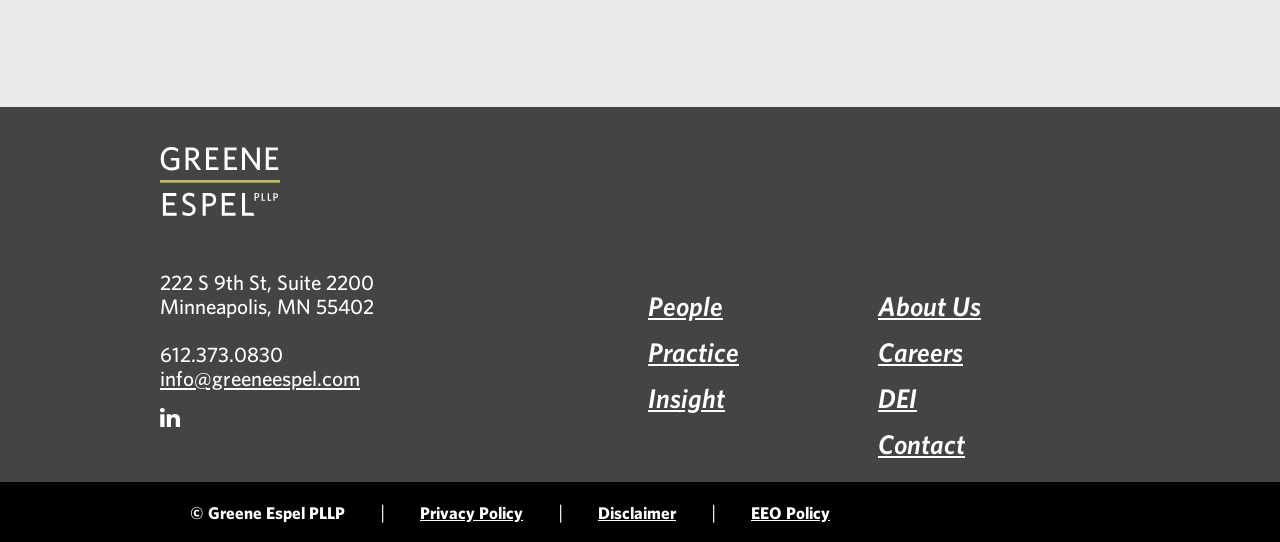Answer the question below with a single word or a brief phrase: 
What are the main categories on the webpage?

People, Practice, Insight, About Us, Careers, DEI, Contact